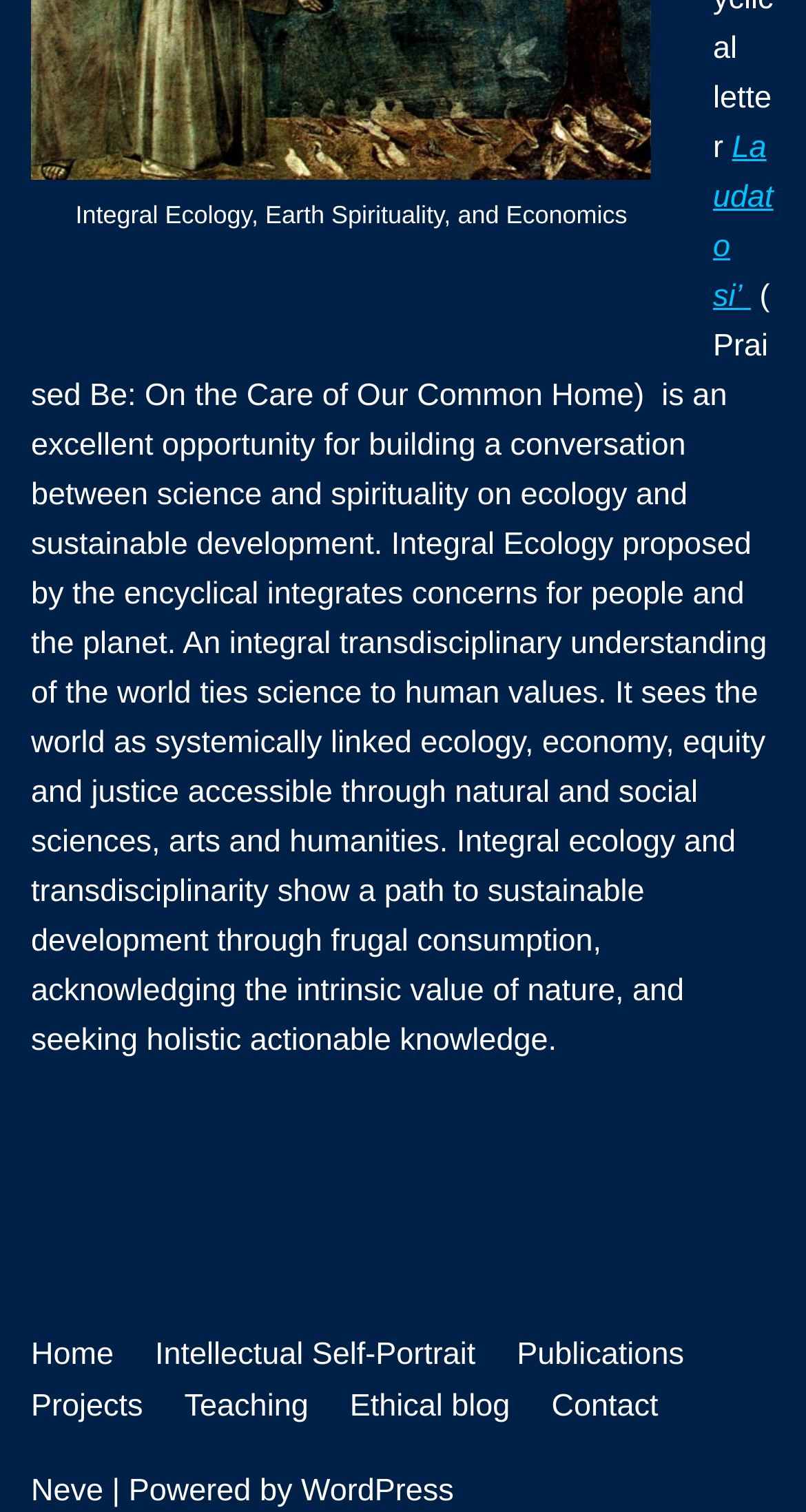Please identify the bounding box coordinates of the region to click in order to complete the given instruction: "Visit the Ethical blog". The coordinates should be four float numbers between 0 and 1, i.e., [left, top, right, bottom].

[0.434, 0.914, 0.633, 0.948]